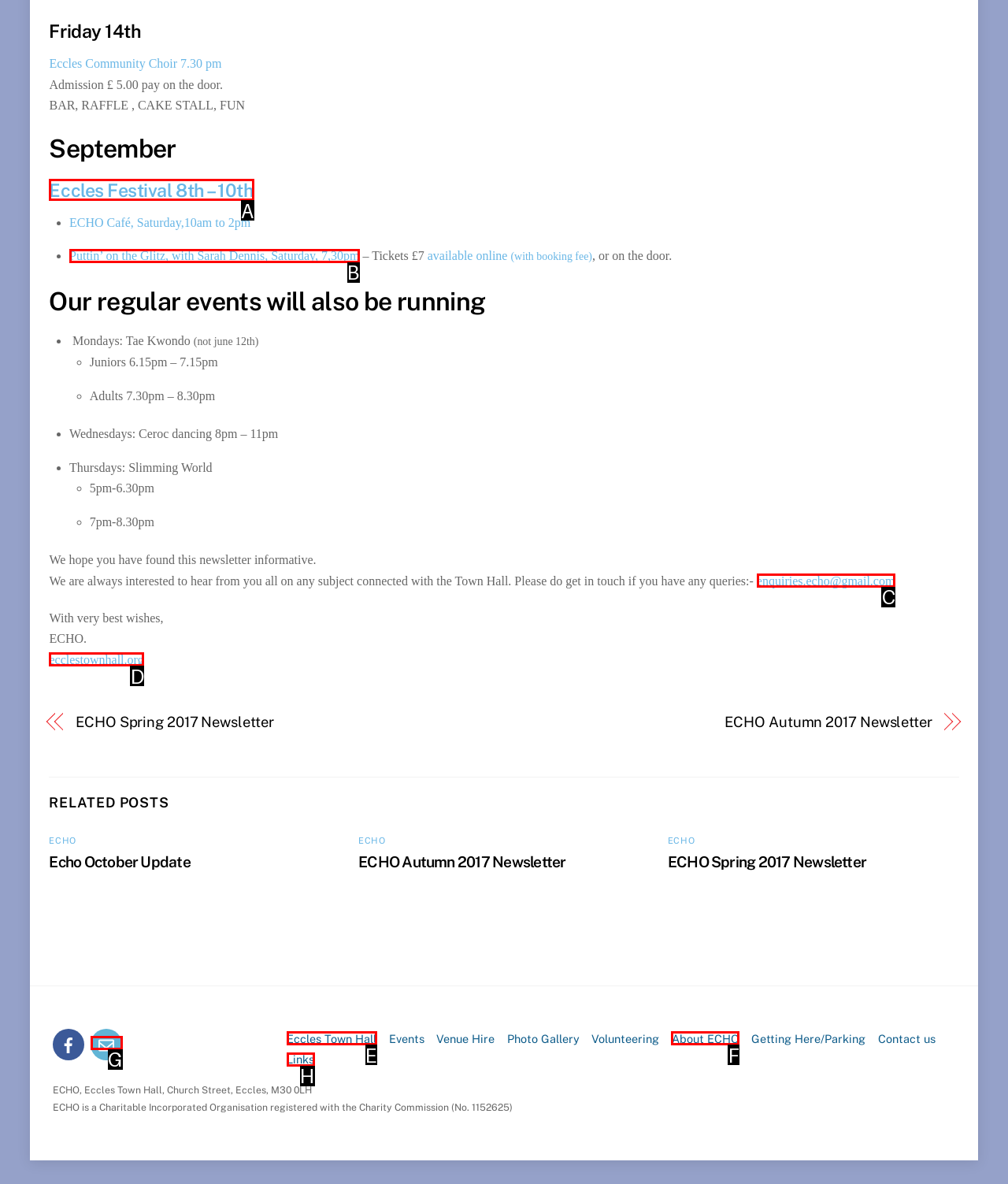Choose the HTML element you need to click to achieve the following task: Get in touch with ECHO via email
Respond with the letter of the selected option from the given choices directly.

C